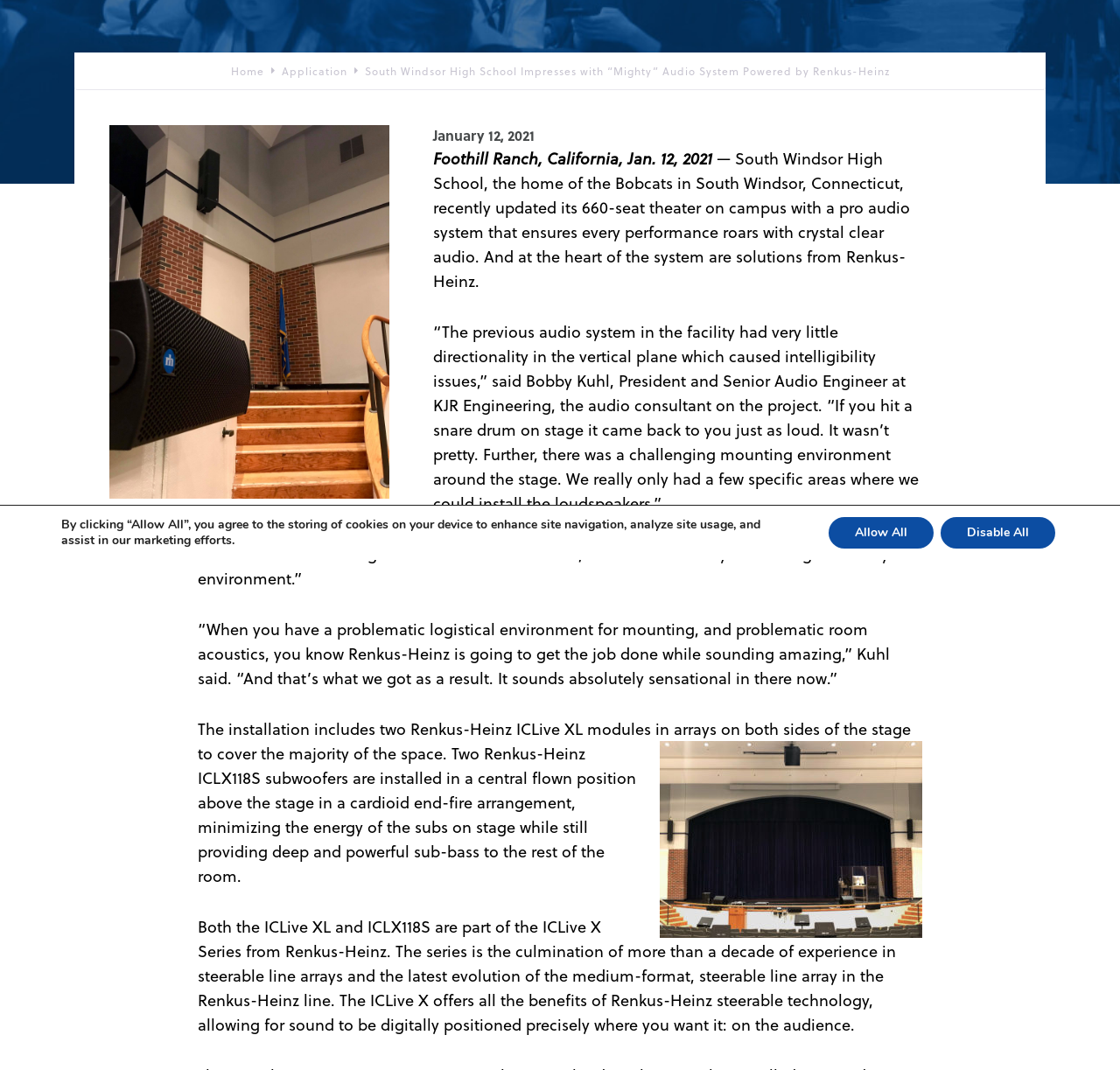Locate the bounding box of the user interface element based on this description: "Disable All".

[0.84, 0.483, 0.942, 0.513]